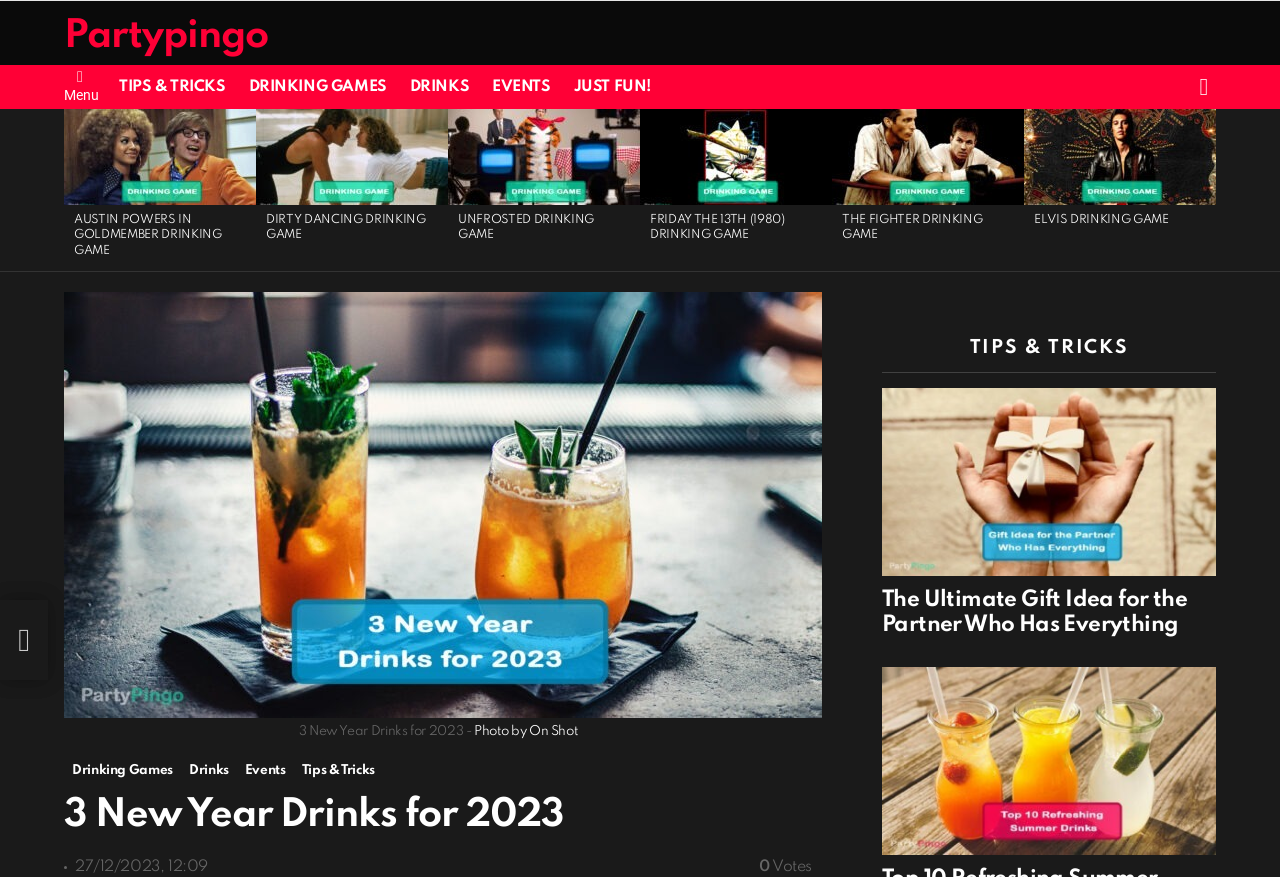Please identify the primary heading on the webpage and return its text.

3 New Year Drinks for 2023